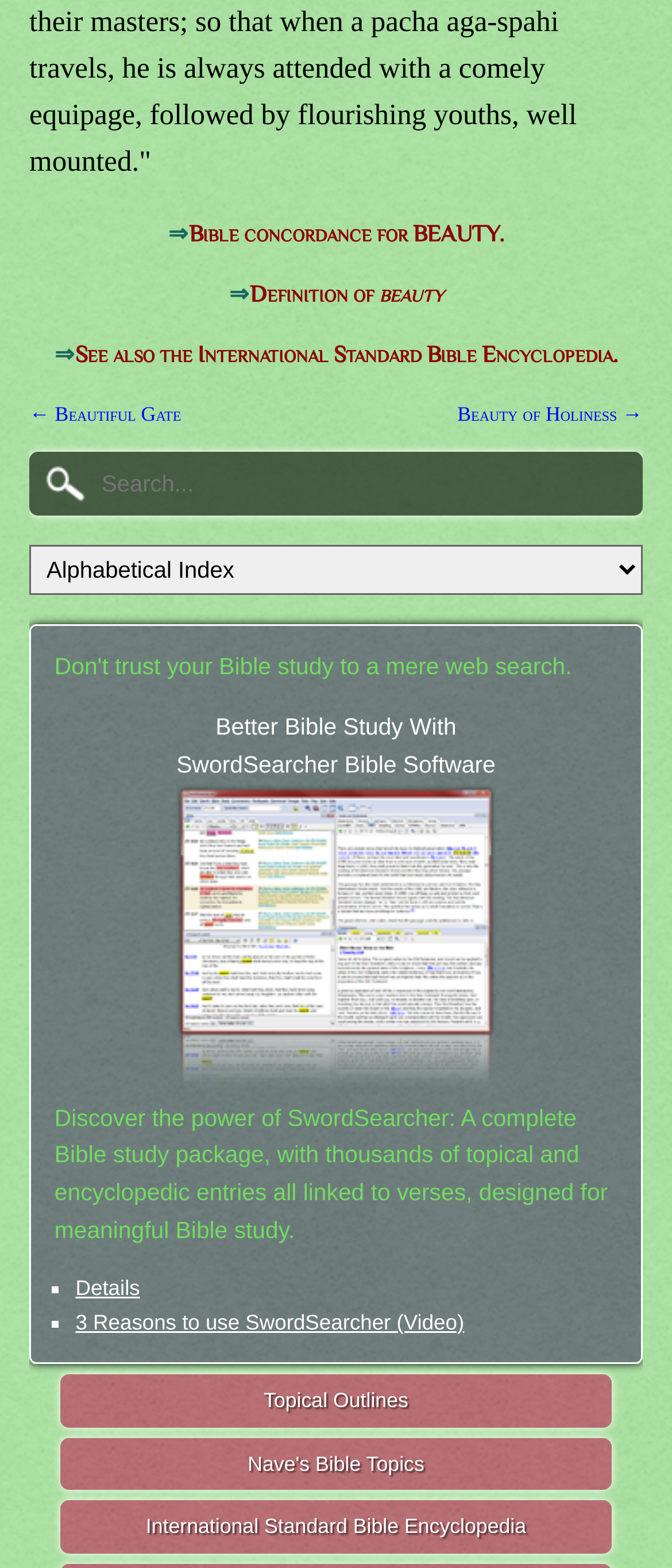What is the purpose of SwordSearcher?
Provide a one-word or short-phrase answer based on the image.

Bible study